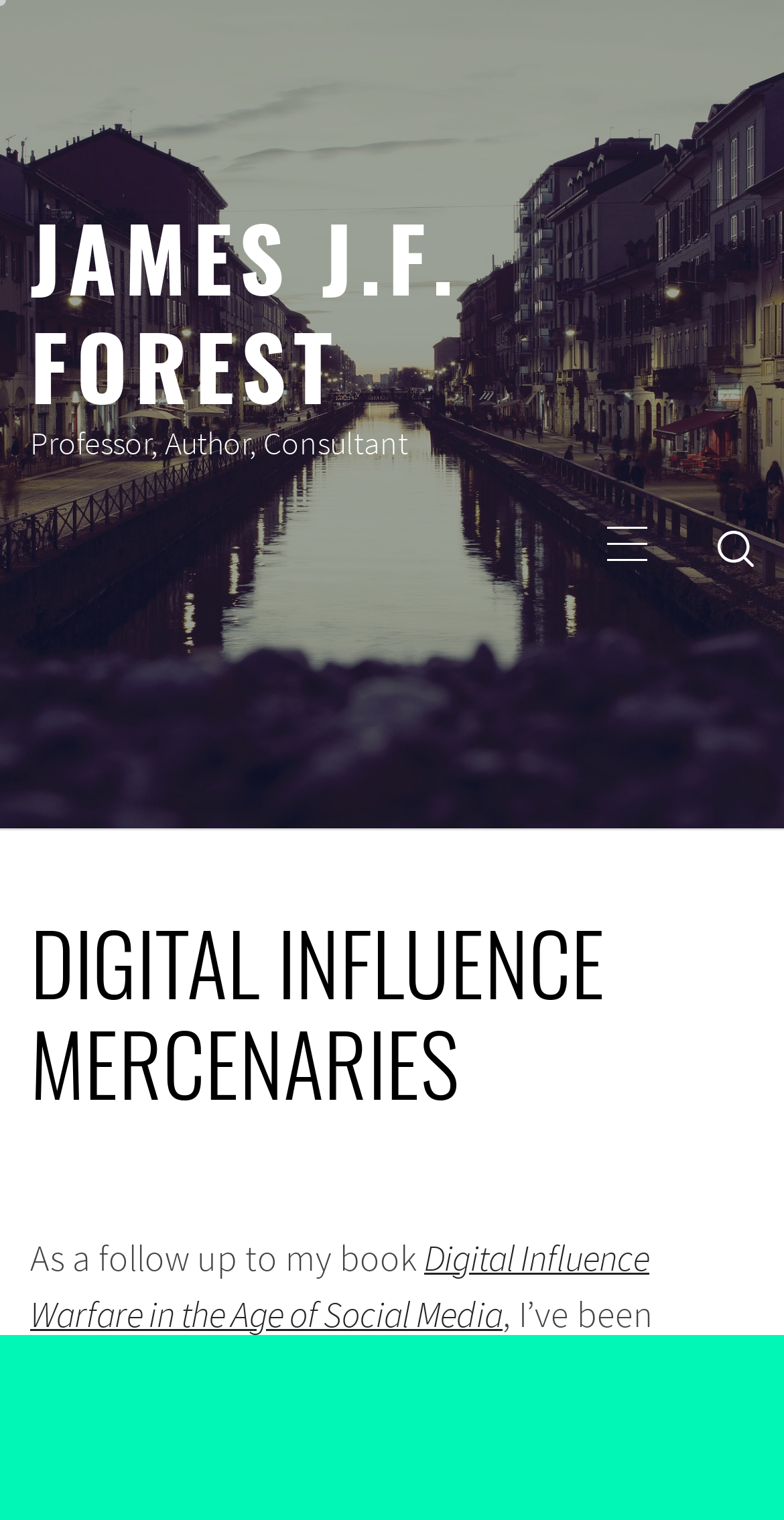What is the profession of James J.F. Forest?
Using the details shown in the screenshot, provide a comprehensive answer to the question.

Based on the StaticText element 'Professor, Author, Consultant' located below the link 'JAMES J.F. FOREST', it can be inferred that James J.F. Forest is a professor, author, and consultant.